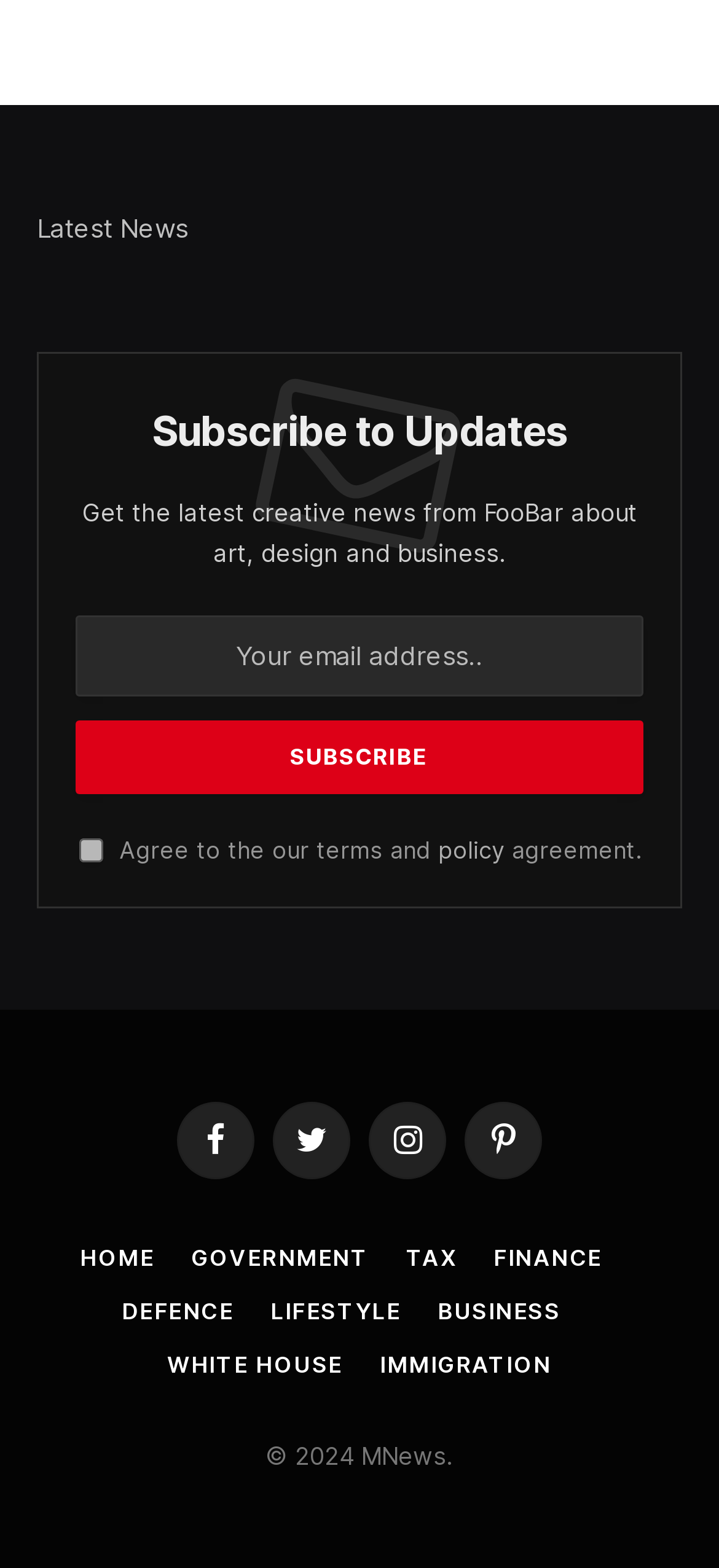Provide the bounding box coordinates of the HTML element this sentence describes: "Share this page by email". The bounding box coordinates consist of four float numbers between 0 and 1, i.e., [left, top, right, bottom].

None